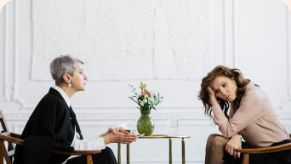Is the older woman's hair long?
Look at the screenshot and respond with a single word or phrase.

No